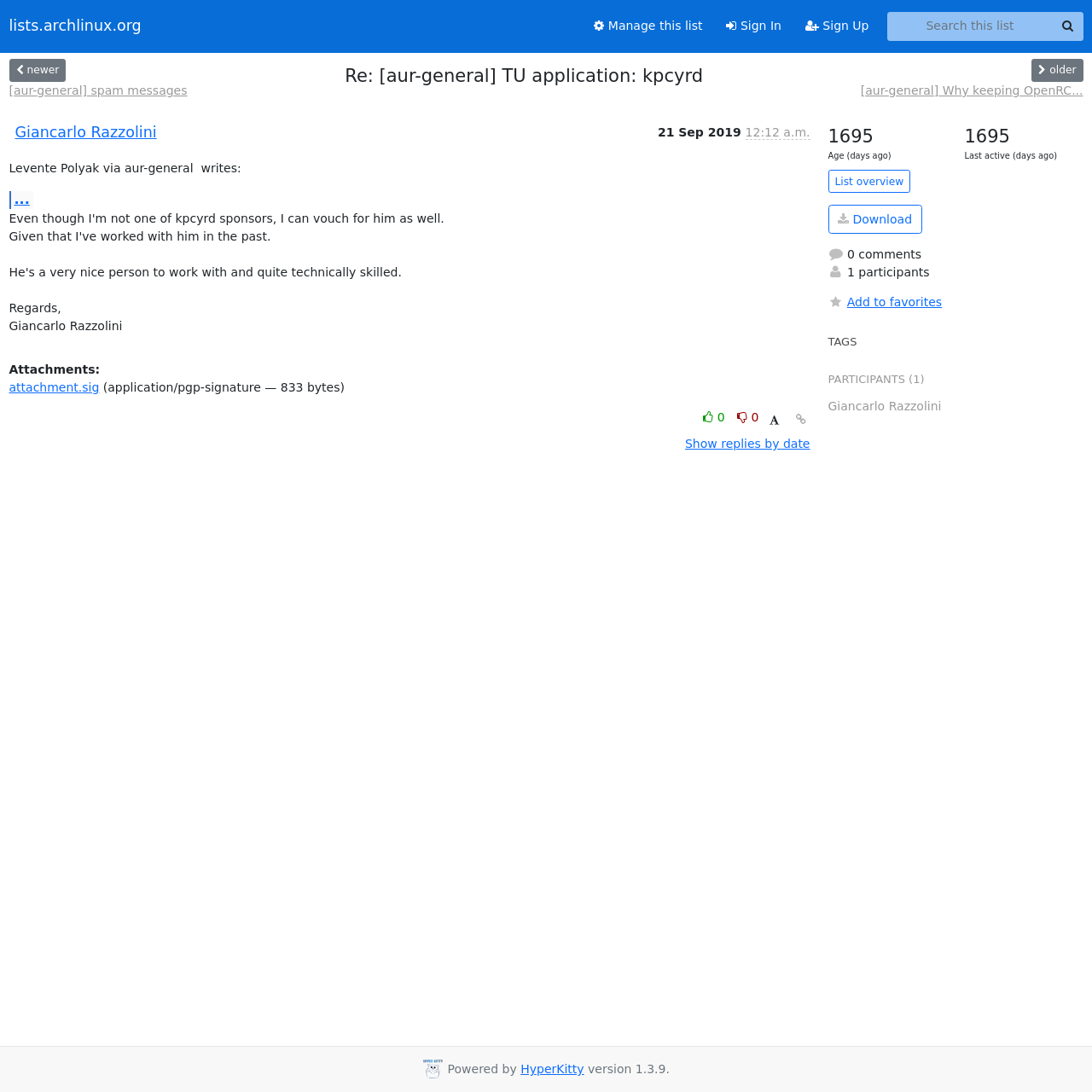Pinpoint the bounding box coordinates of the clickable area needed to execute the instruction: "Add to favorites". The coordinates should be specified as four float numbers between 0 and 1, i.e., [left, top, right, bottom].

[0.758, 0.269, 0.992, 0.285]